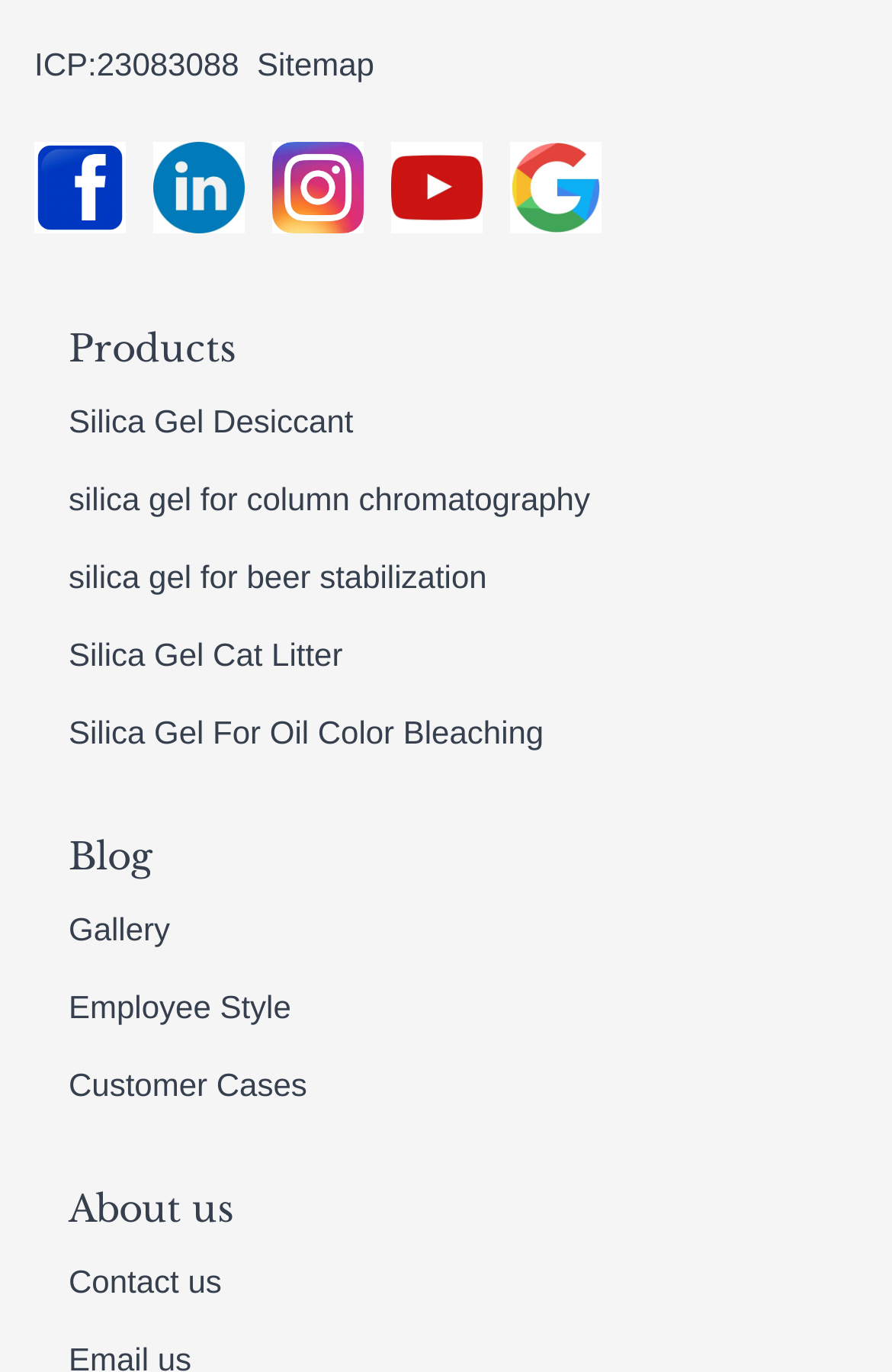Pinpoint the bounding box coordinates of the element that must be clicked to accomplish the following instruction: "Read Blog". The coordinates should be in the format of four float numbers between 0 and 1, i.e., [left, top, right, bottom].

[0.077, 0.607, 0.172, 0.64]